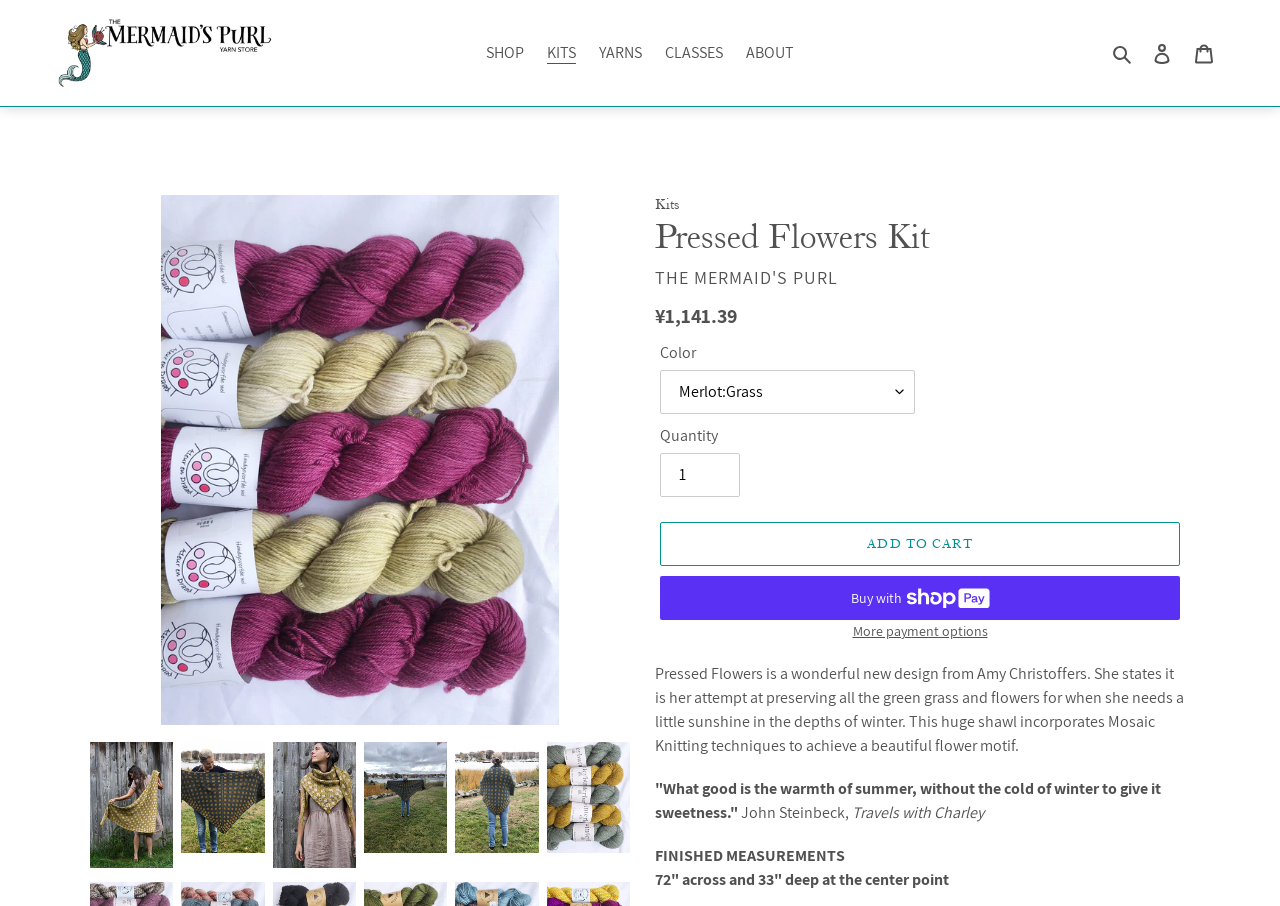Please specify the bounding box coordinates in the format (top-left x, top-left y, bottom-right x, bottom-right y), with all values as floating point numbers between 0 and 1. Identify the bounding box of the UI element described by: Buy now with ShopPayBuy with

[0.516, 0.635, 0.922, 0.684]